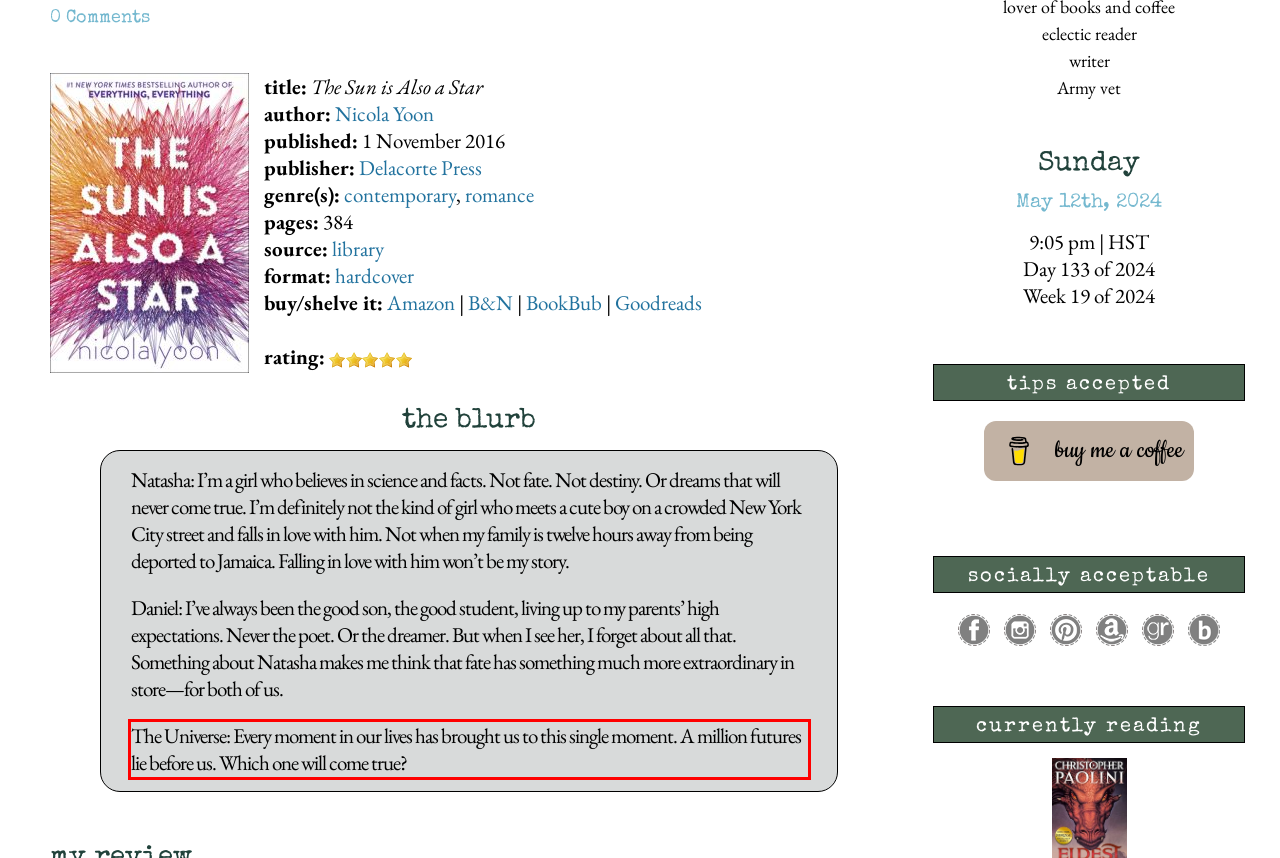Analyze the screenshot of the webpage that features a red bounding box and recognize the text content enclosed within this red bounding box.

The Universe: Every moment in our lives has brought us to this single moment. A million futures lie before us. Which one will come true?